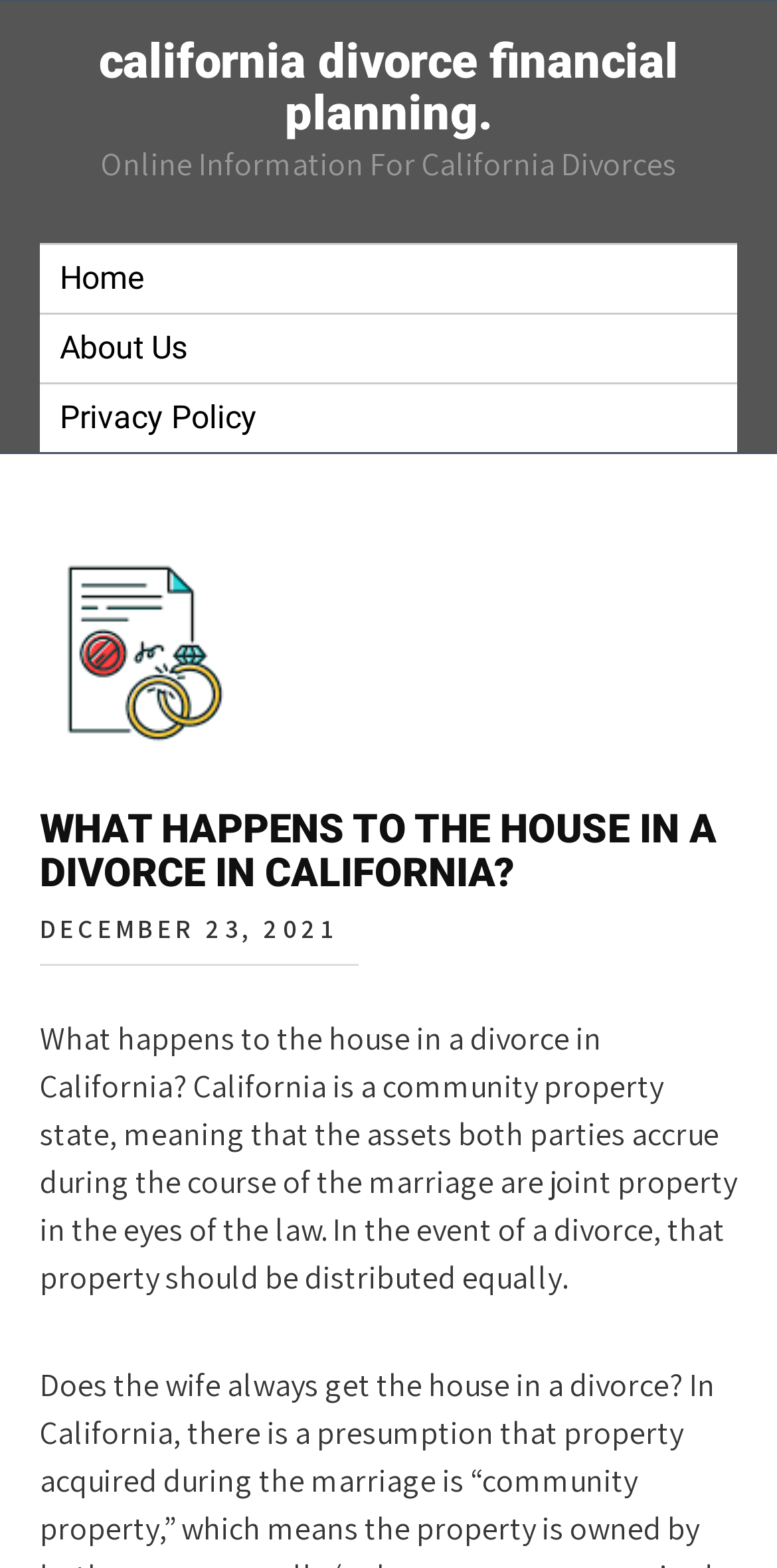What is the topic of the webpage?
Provide a well-explained and detailed answer to the question.

The webpage has a heading 'WHAT HAPPENS TO THE HOUSE IN A DIVORCE IN CALIFORNIA?' and discusses the distribution of property in a divorce in California, indicating that the topic of the webpage is divorce in California.